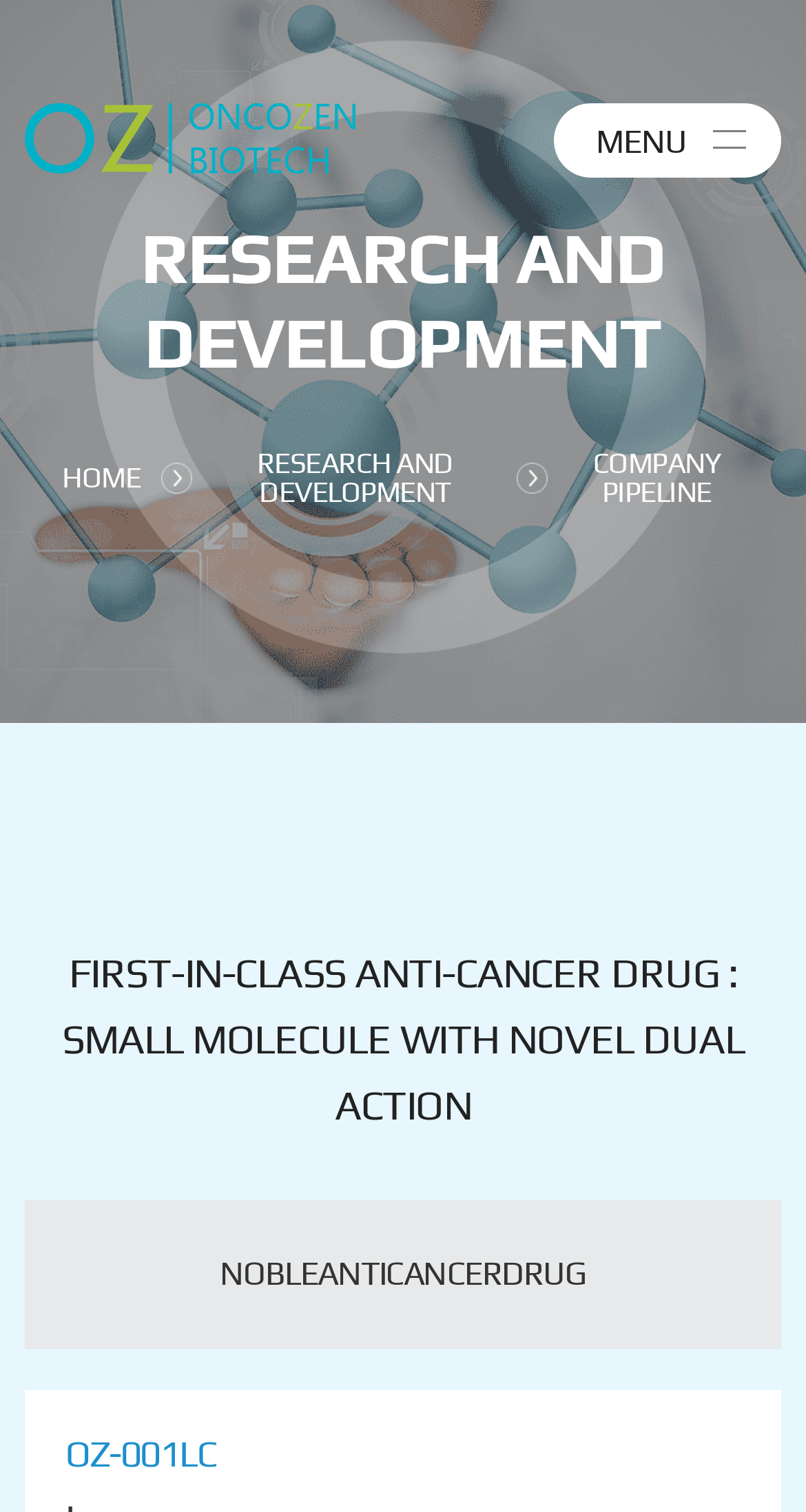What is the type of molecule? Analyze the screenshot and reply with just one word or a short phrase.

Small molecule